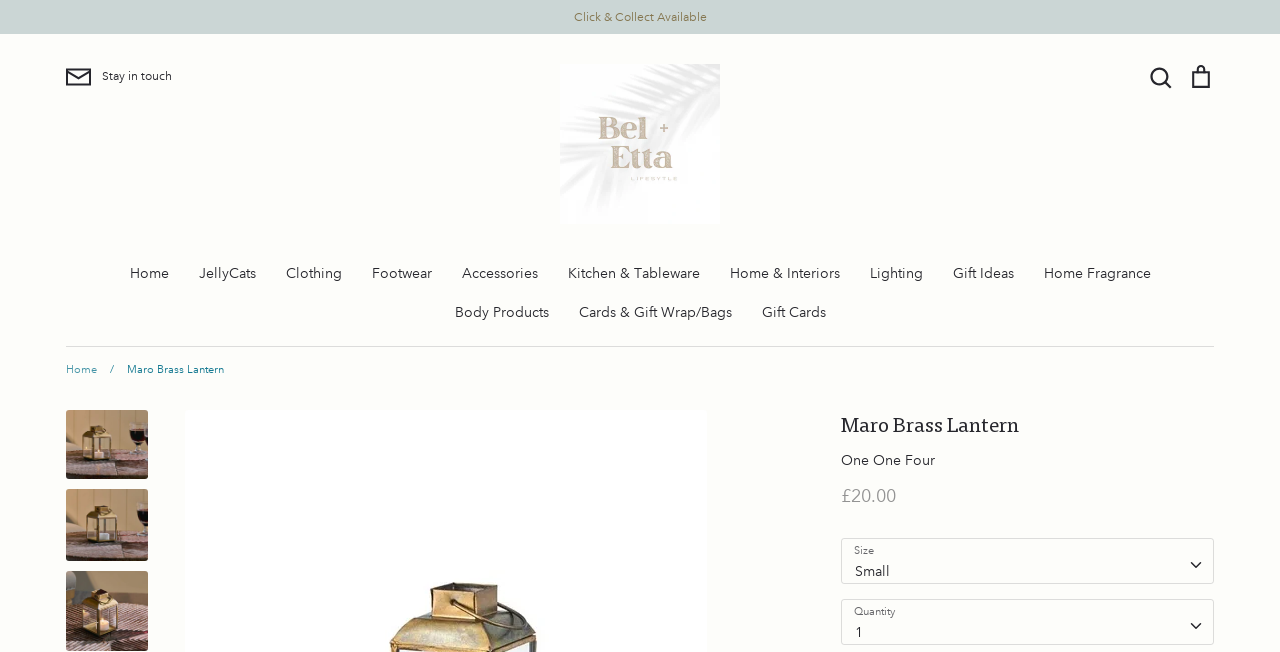Locate the bounding box coordinates of the clickable area needed to fulfill the instruction: "Click the 'Stay in touch' button".

[0.052, 0.099, 0.134, 0.139]